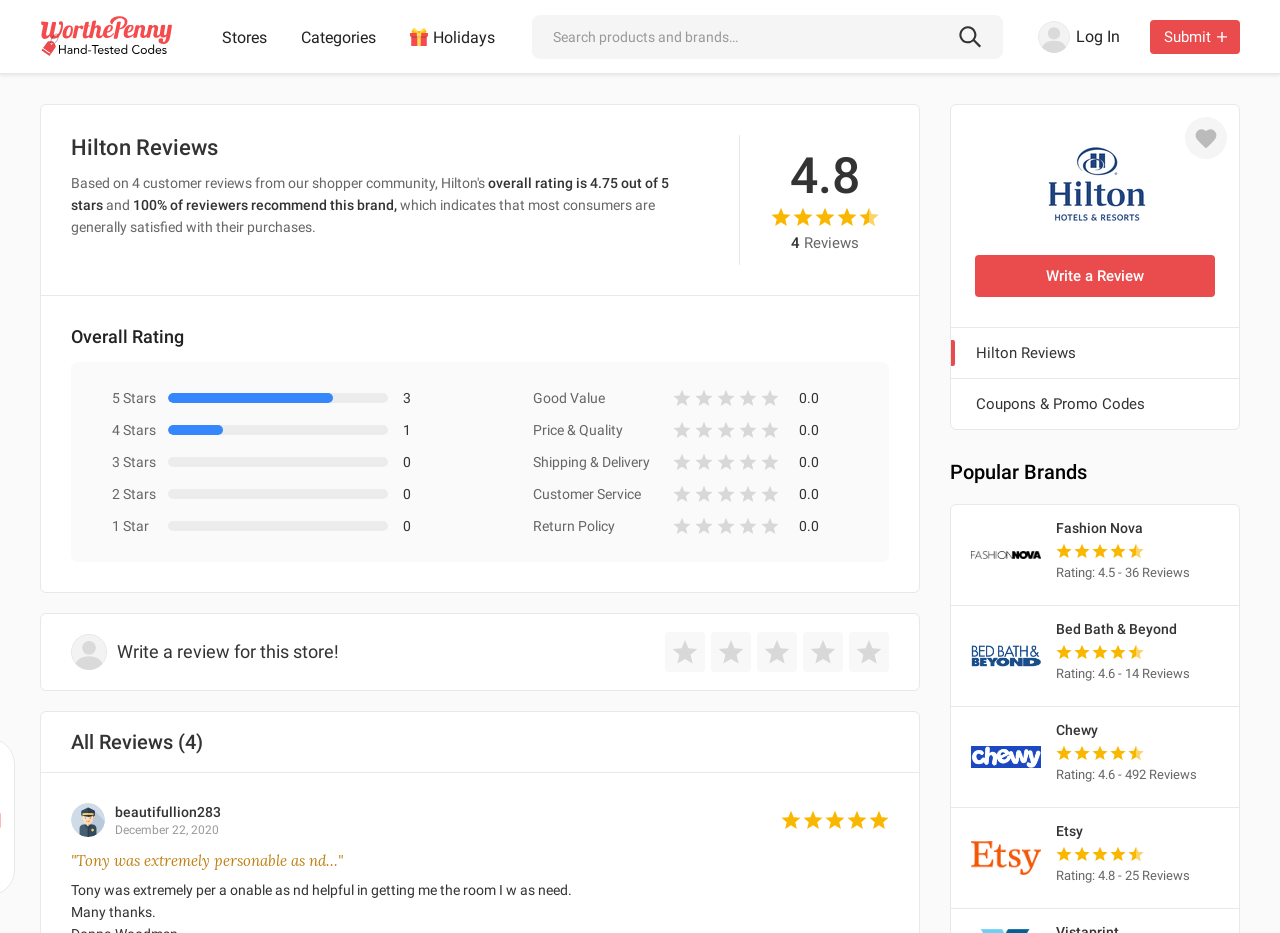Answer this question using a single word or a brief phrase:
What is the date of the first review?

December 22, 2020